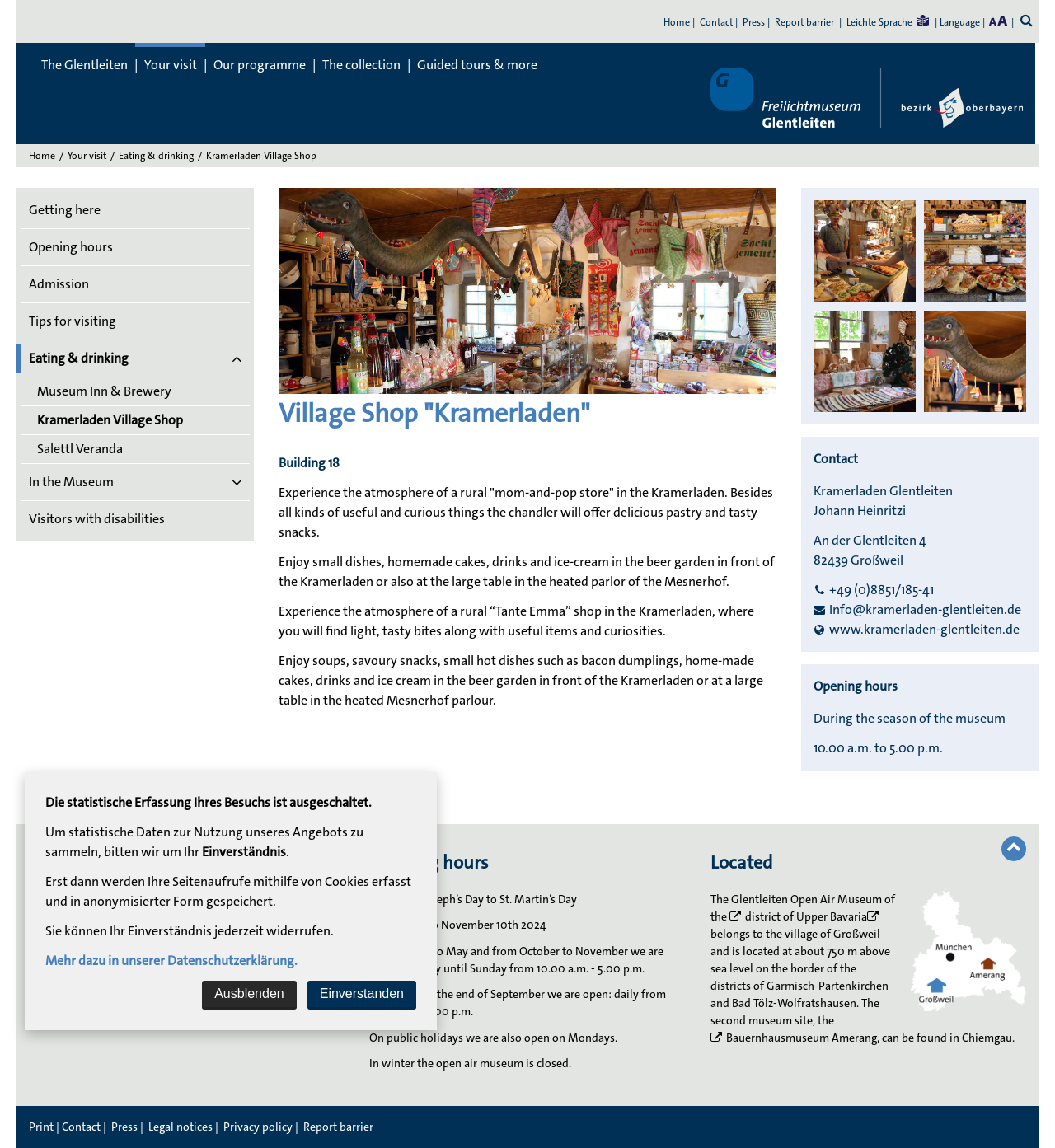Please identify the bounding box coordinates of the element's region that I should click in order to complete the following instruction: "Learn more about the 'Kramerladen Village Shop'". The bounding box coordinates consist of four float numbers between 0 and 1, i.e., [left, top, right, bottom].

[0.195, 0.13, 0.3, 0.141]